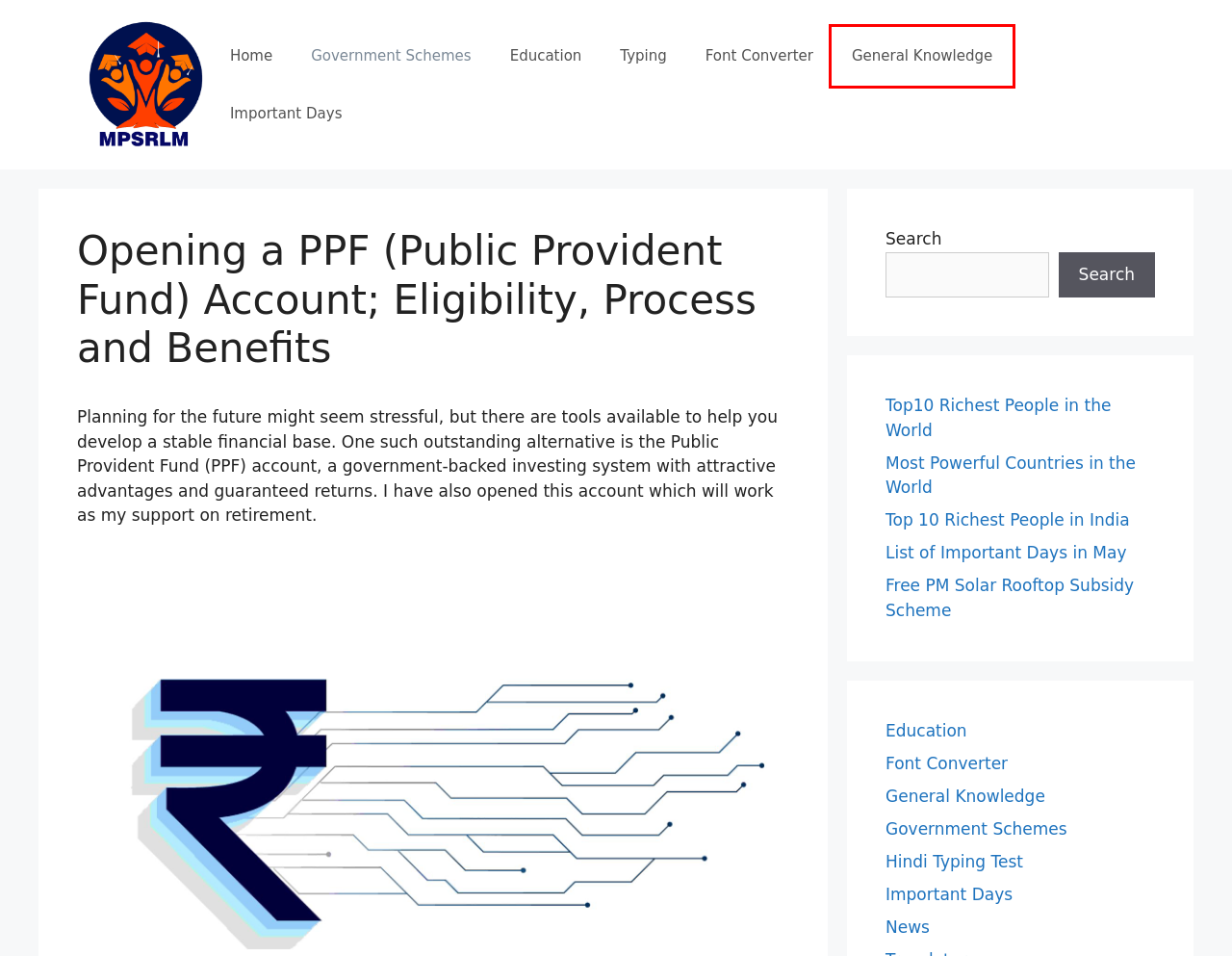A screenshot of a webpage is provided, featuring a red bounding box around a specific UI element. Identify the webpage description that most accurately reflects the new webpage after interacting with the selected element. Here are the candidates:
A. News Archives – MPSRLM.ORG
B. Education Archives – MPSRLM.ORG
C. Government Schemes Archives – MPSRLM.ORG
D. General Knowledge Archives – MPSRLM.ORG
E. Important Days Archives – MPSRLM.ORG
F. Typing Archives – MPSRLM.ORG
G. Font Converter Archives – MPSRLM.ORG
H. MPSRLM.ORG : News Website for Latest Trends, Education and Jobs

D